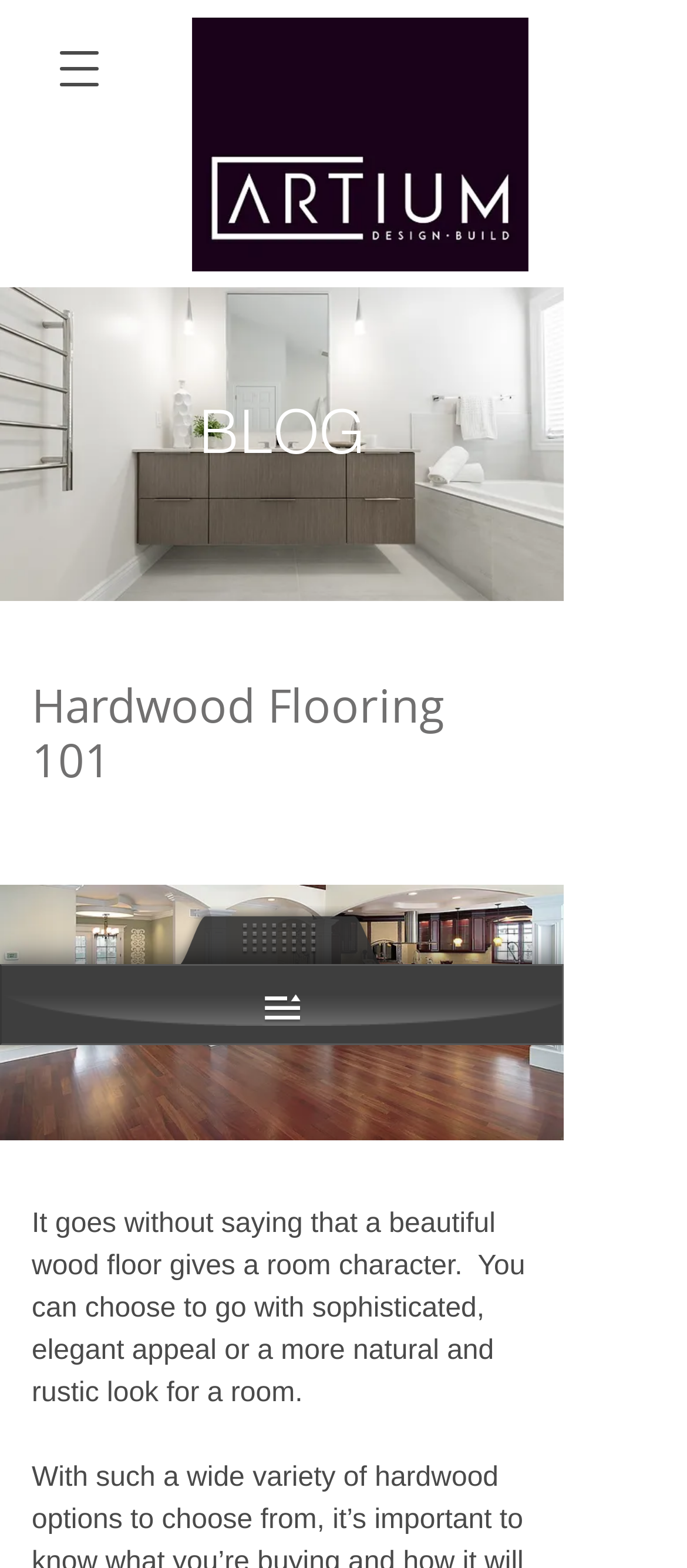Provide your answer in one word or a succinct phrase for the question: 
What is the company name in the top left corner?

Artium Design Build Inc.